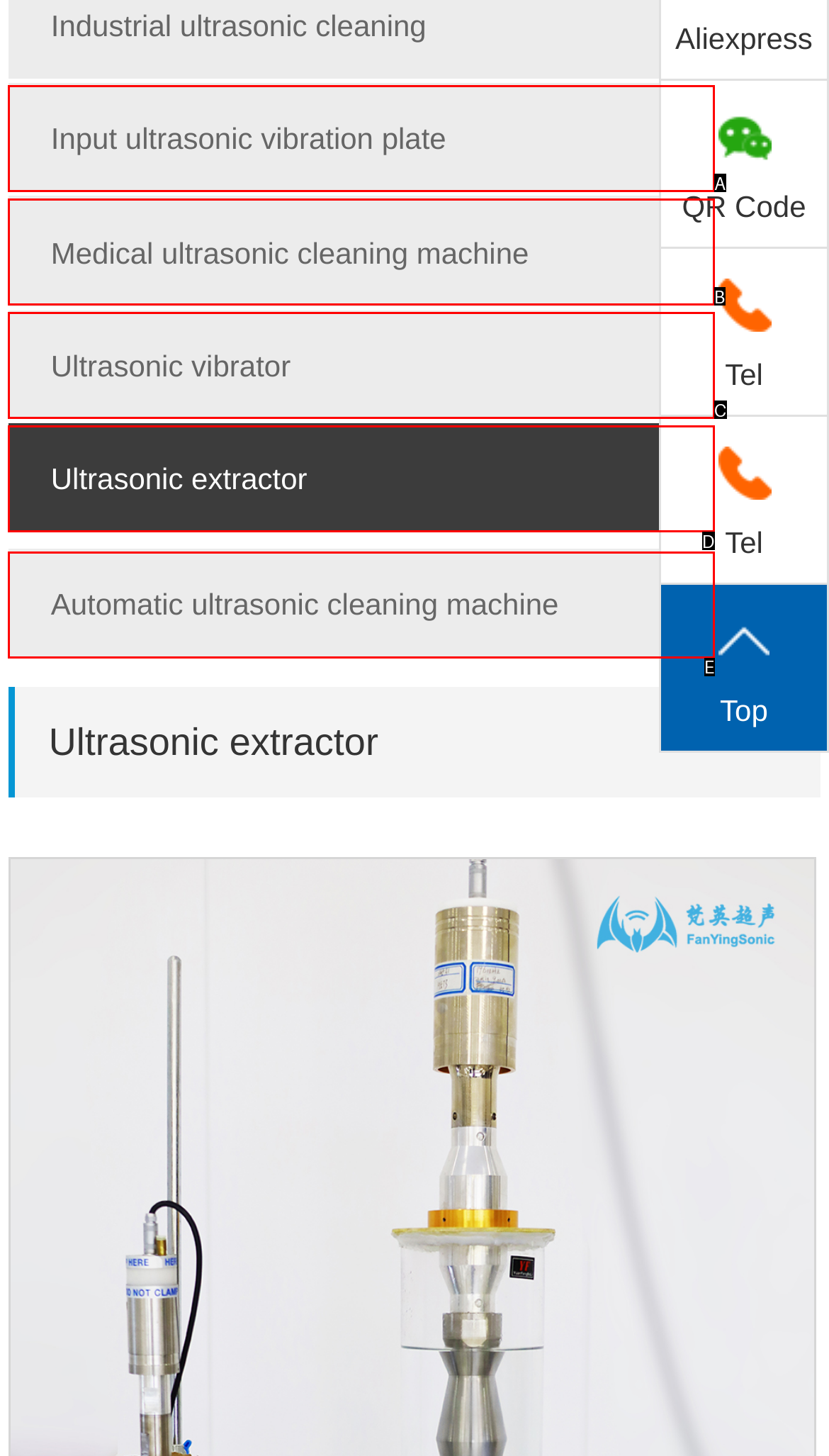Select the letter of the option that corresponds to: Automatic ultrasonic cleaning machine
Provide the letter from the given options.

E